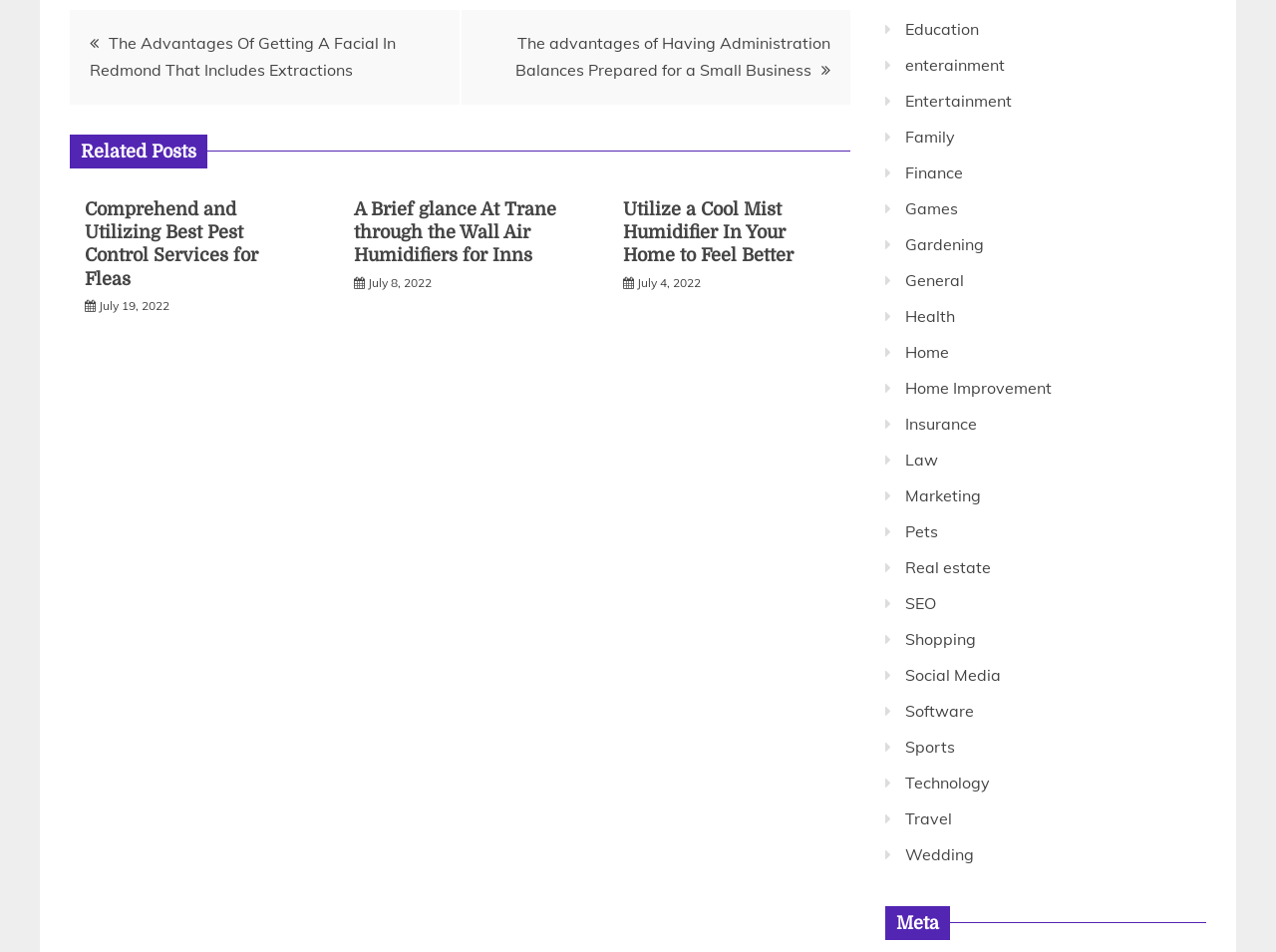Please identify the bounding box coordinates of the clickable area that will allow you to execute the instruction: "View 'Comprehend and Utilizing Best Pest Control Services for Fleas'".

[0.066, 0.209, 0.202, 0.303]